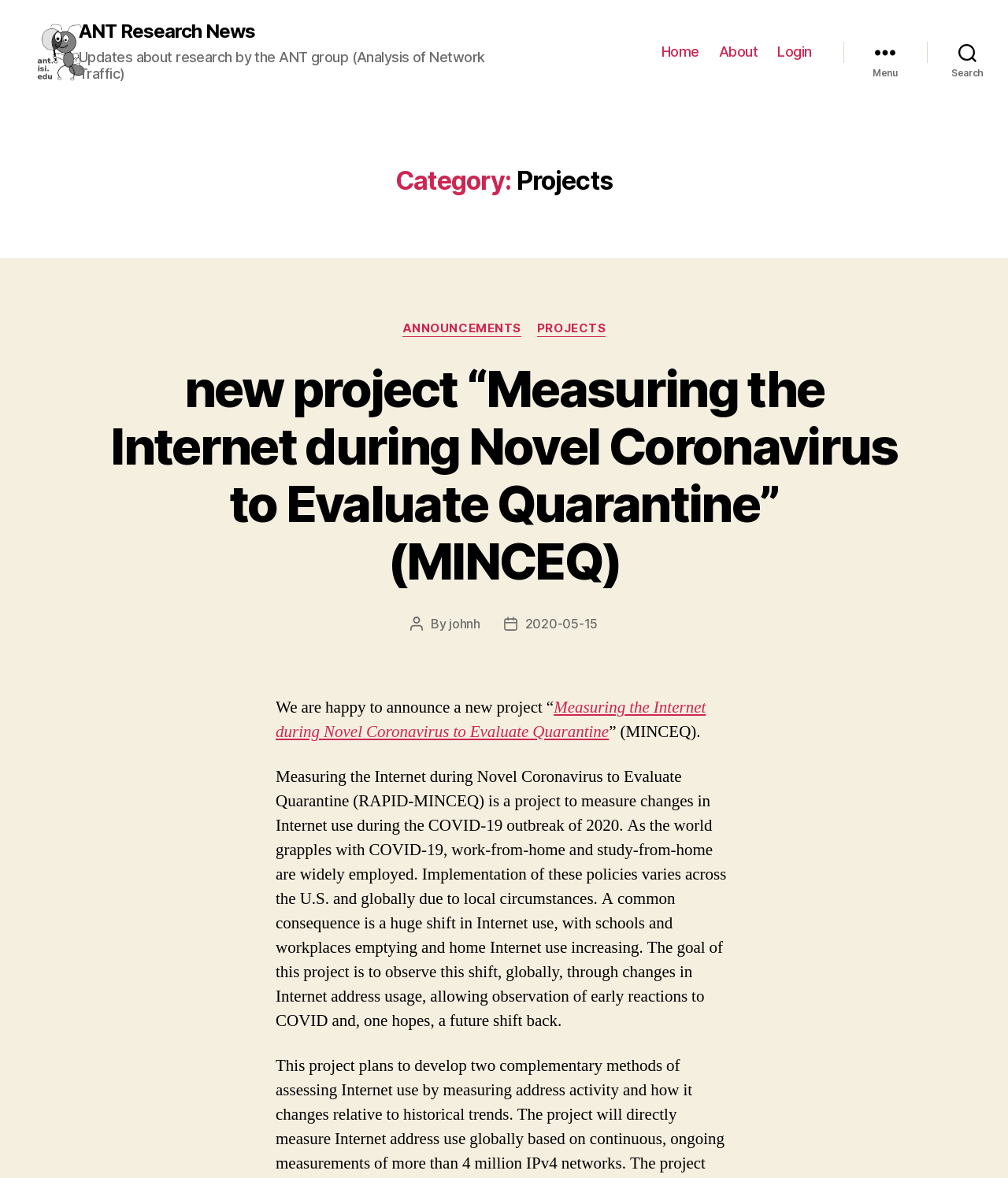For the following element description, predict the bounding box coordinates in the format (top-left x, top-left y, bottom-right x, bottom-right y). All values should be floating point numbers between 0 and 1. Description: 2020-05-15

[0.521, 0.523, 0.593, 0.536]